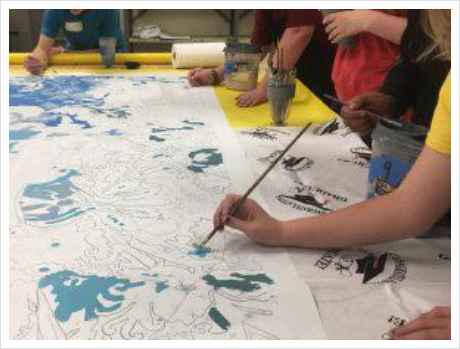What material is the mural designed on?
Using the image as a reference, give a one-word or short phrase answer.

Parachute cloth